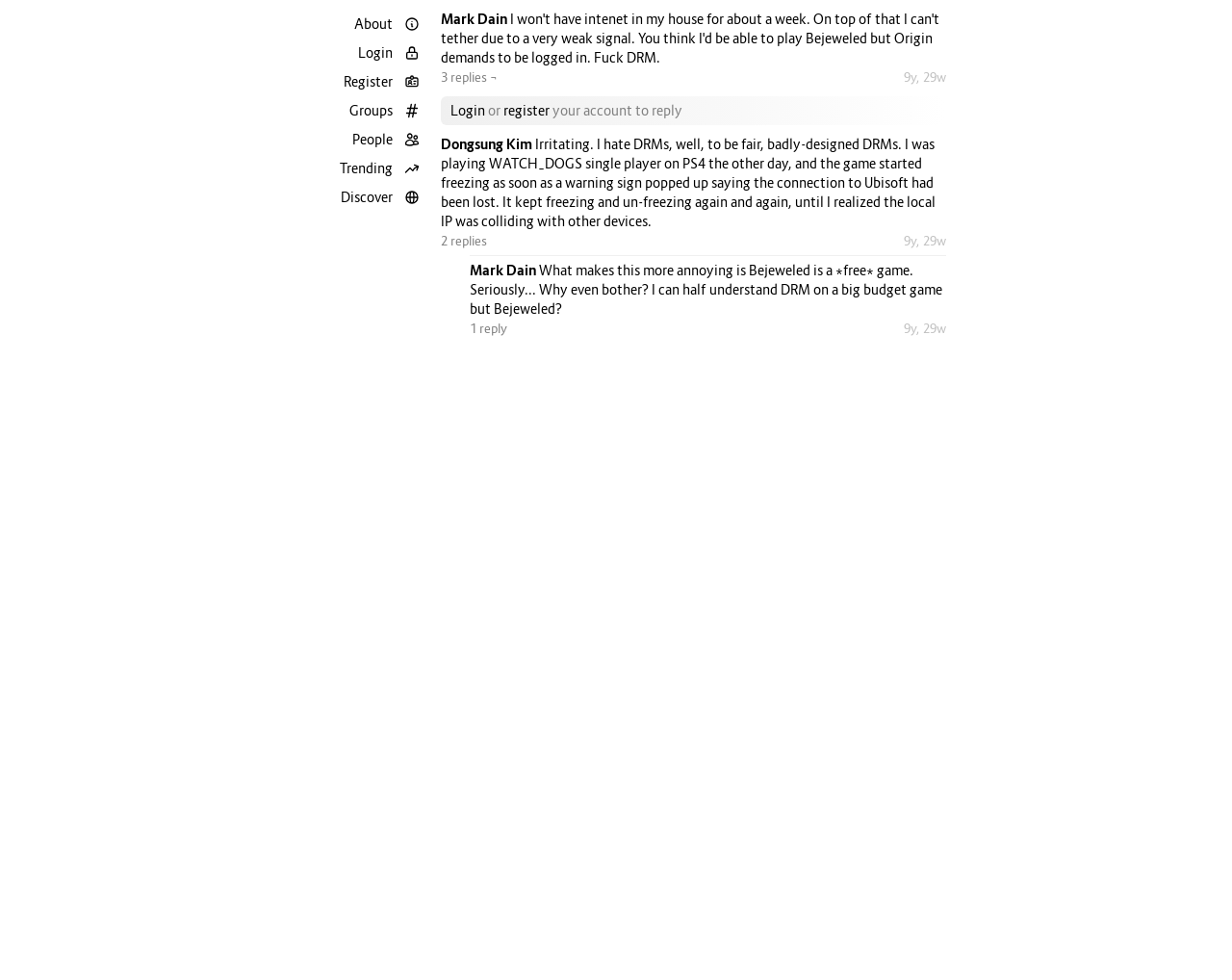Locate the bounding box coordinates of the element that should be clicked to fulfill the instruction: "Click on the 'Mark Dain' link".

[0.357, 0.011, 0.414, 0.028]